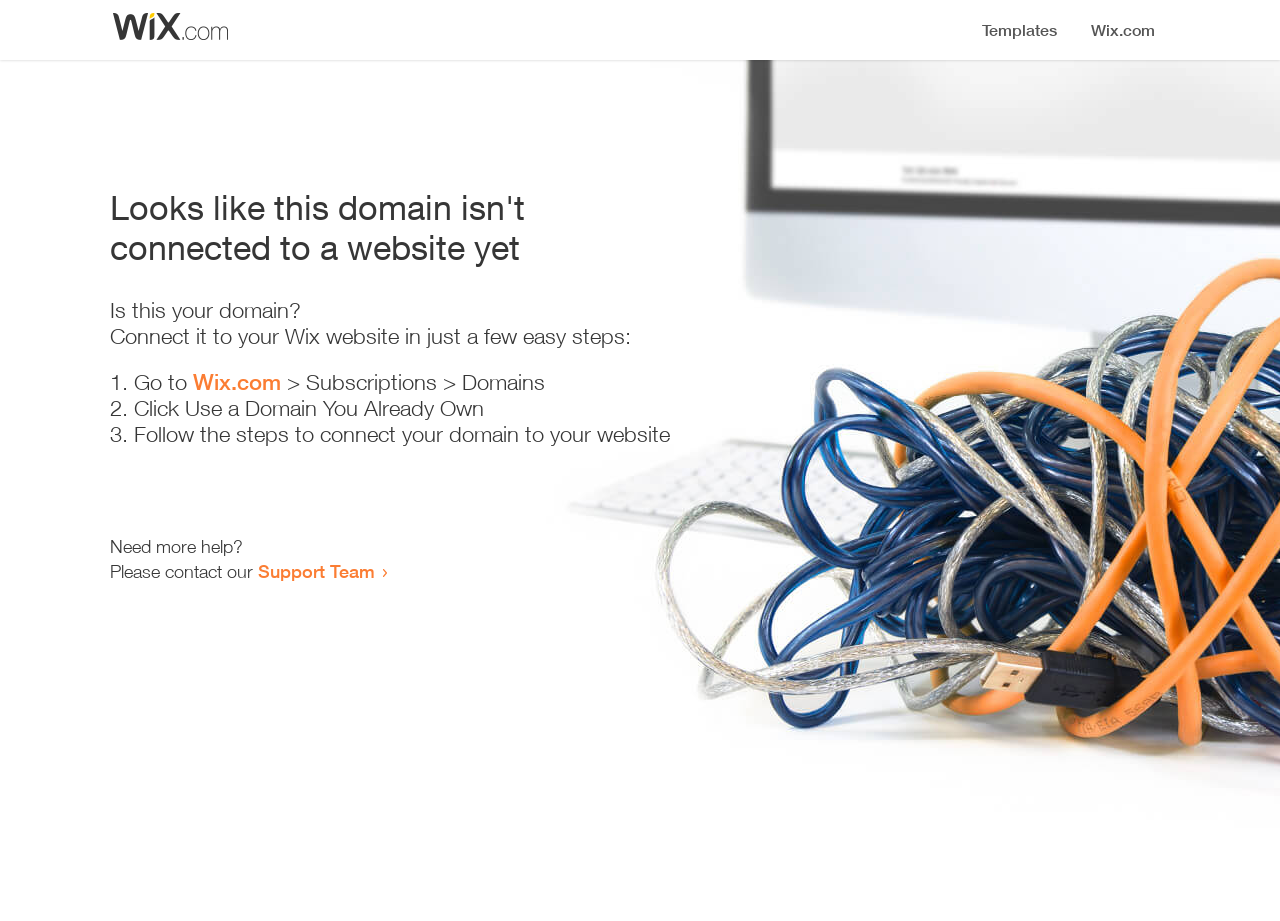Locate the UI element described as follows: "Wix.com". Return the bounding box coordinates as four float numbers between 0 and 1 in the order [left, top, right, bottom].

[0.151, 0.401, 0.22, 0.429]